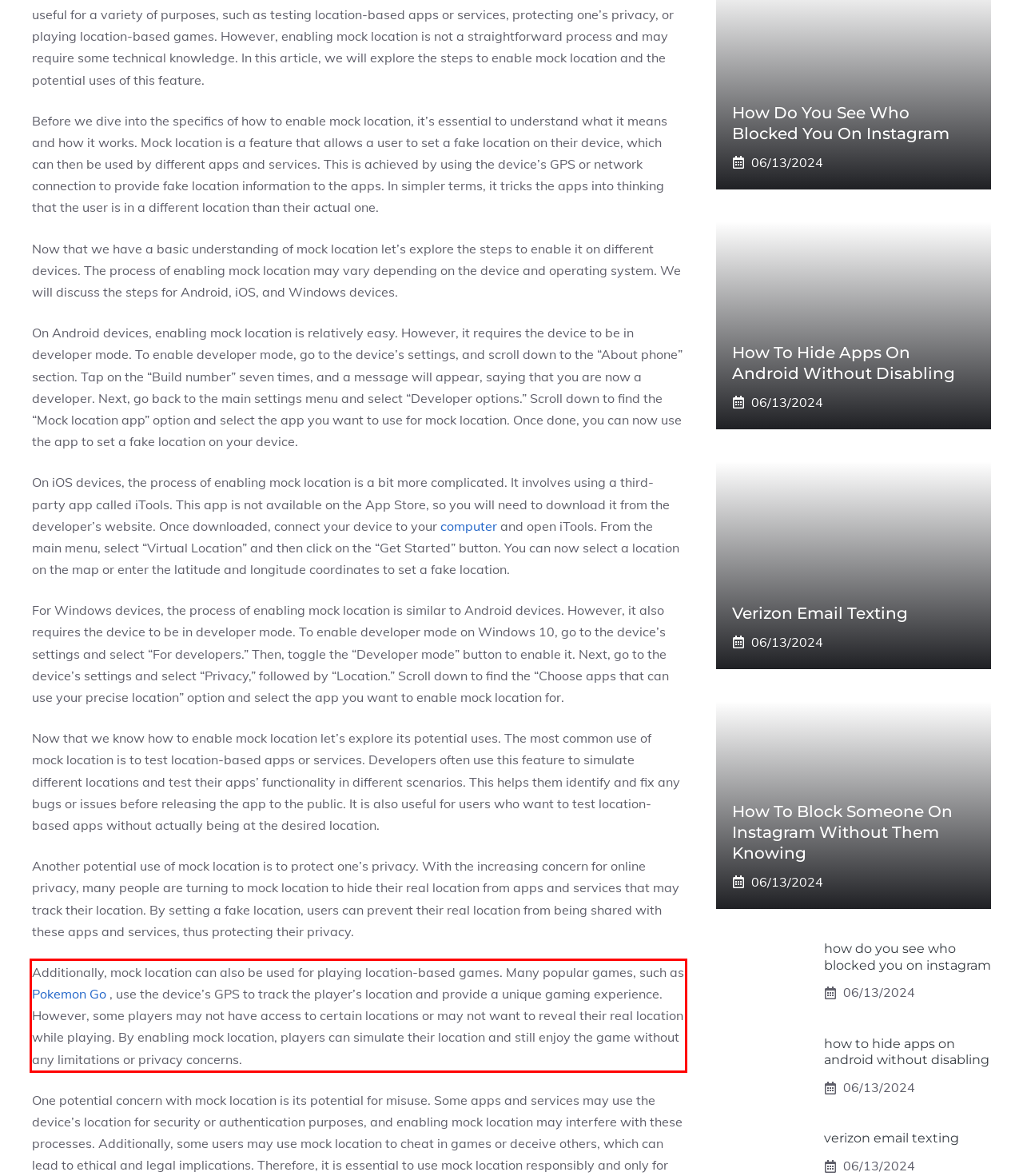You have a screenshot of a webpage with a red bounding box. Identify and extract the text content located inside the red bounding box.

Additionally, mock location can also be used for playing location-based games. Many popular games, such as Pokemon Go , use the device’s GPS to track the player’s location and provide a unique gaming experience. However, some players may not have access to certain locations or may not want to reveal their real location while playing. By enabling mock location, players can simulate their location and still enjoy the game without any limitations or privacy concerns.